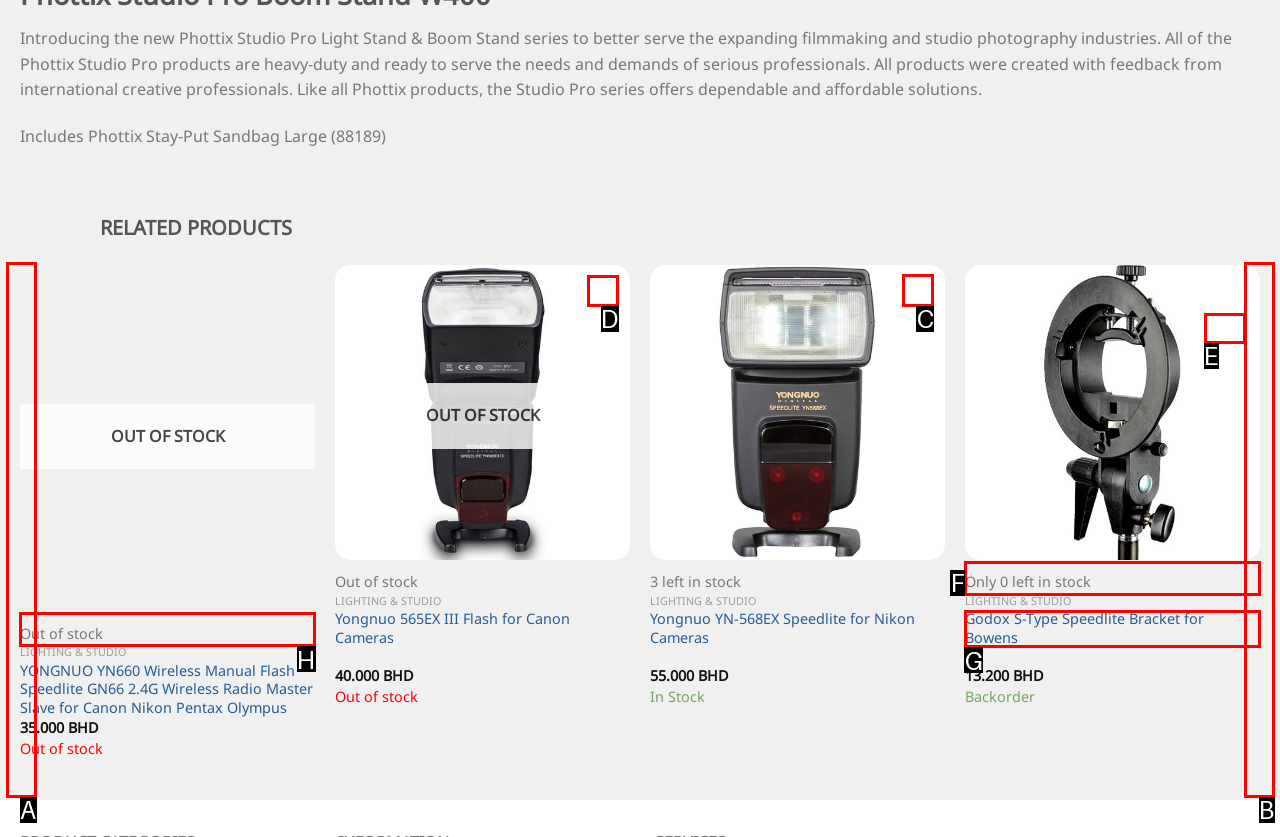Which HTML element should be clicked to perform the following task: Add to wishlist
Reply with the letter of the appropriate option.

D